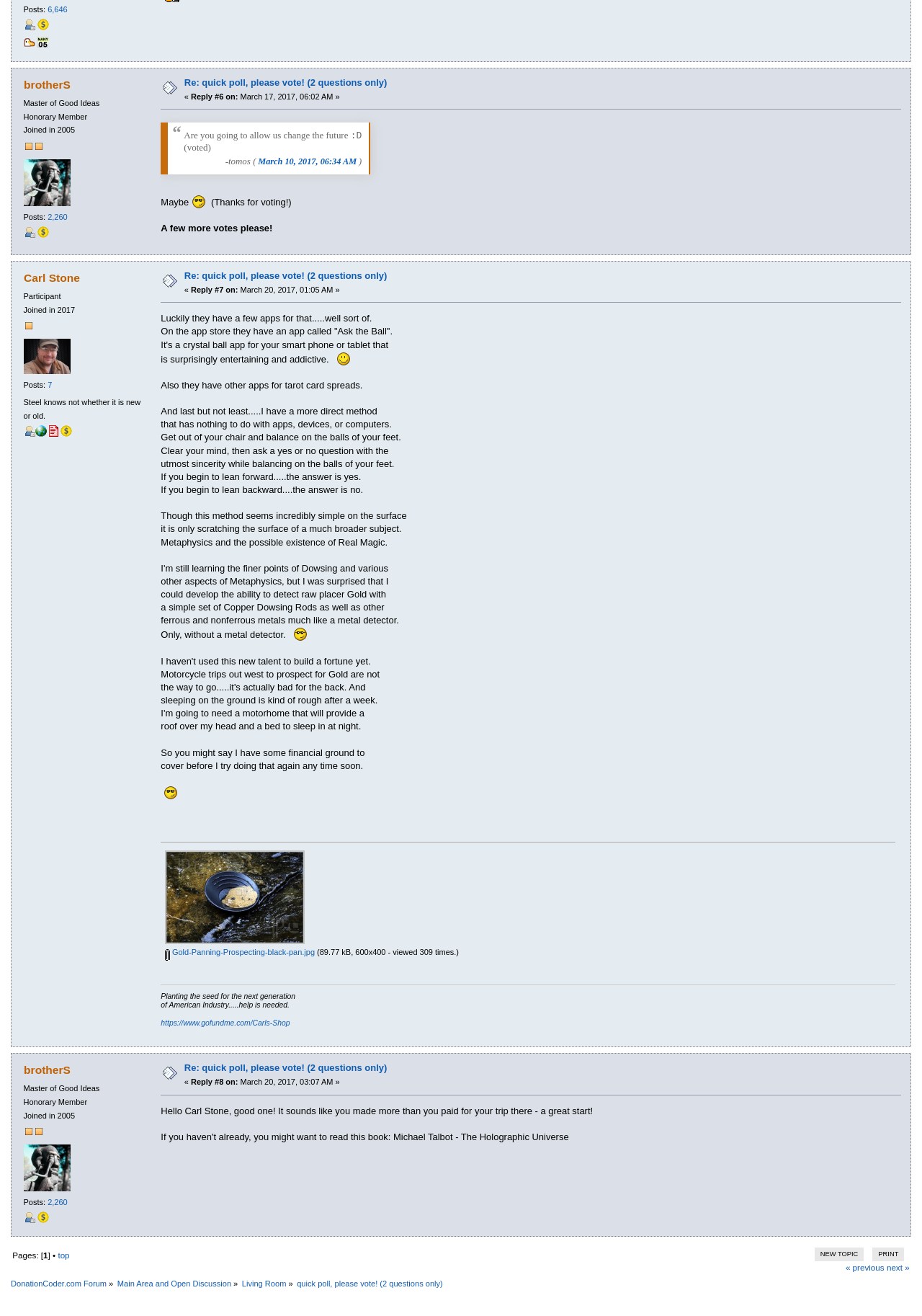Highlight the bounding box coordinates of the region I should click on to meet the following instruction: "Reply to quick poll".

[0.2, 0.205, 0.42, 0.213]